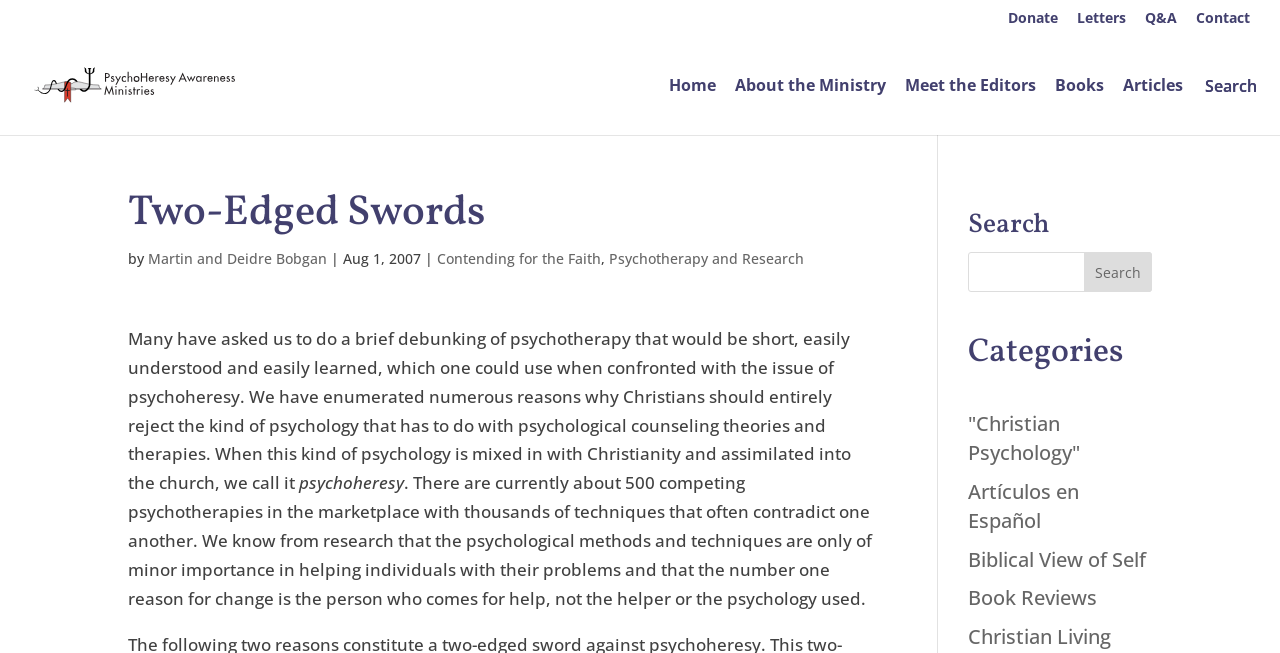Please identify the bounding box coordinates of the area that needs to be clicked to follow this instruction: "Read about Contending for the Faith".

[0.341, 0.381, 0.47, 0.41]